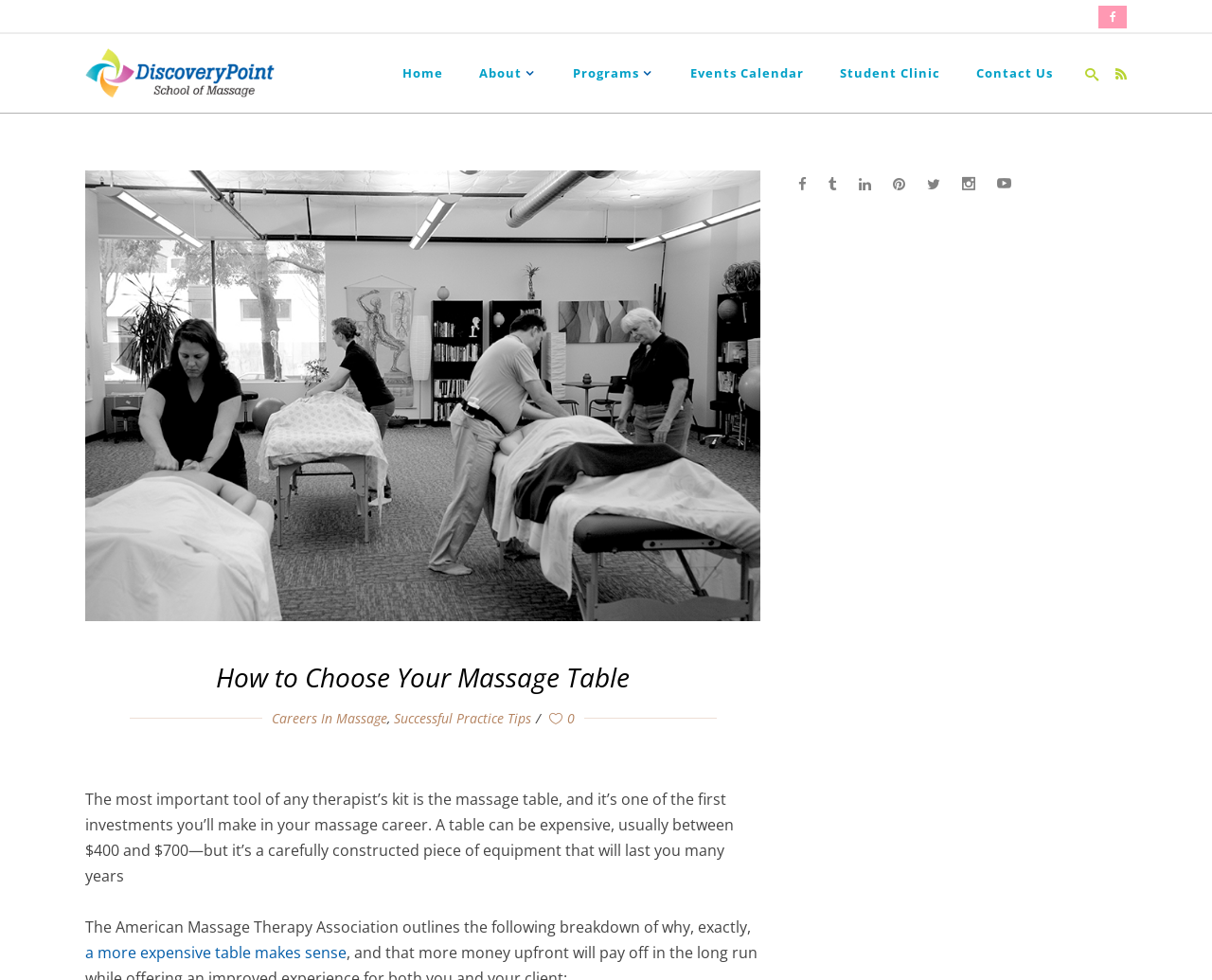What organization is mentioned in the webpage?
Respond to the question with a well-detailed and thorough answer.

The American Massage Therapy Association is mentioned in the webpage as a source that outlines the breakdown of why a more expensive massage table makes sense. This organization is likely a reputable authority in the field of massage therapy.